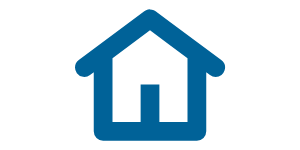Illustrate the image with a detailed caption.

The image features a blue house icon, commonly associated with home or main navigation links on websites. It serves as a visual representation for users to access the primary or starting page of the site. This icon is an integral part of web design, providing an intuitive reference point for users seeking to return to the homepage of the IU School of Medicine's Infectious Disease Fellowship page. The context of this icon aligns with the theme of education and navigation within the website, enhancing the overall user experience by promoting easy access to key information related to the fellowship program.